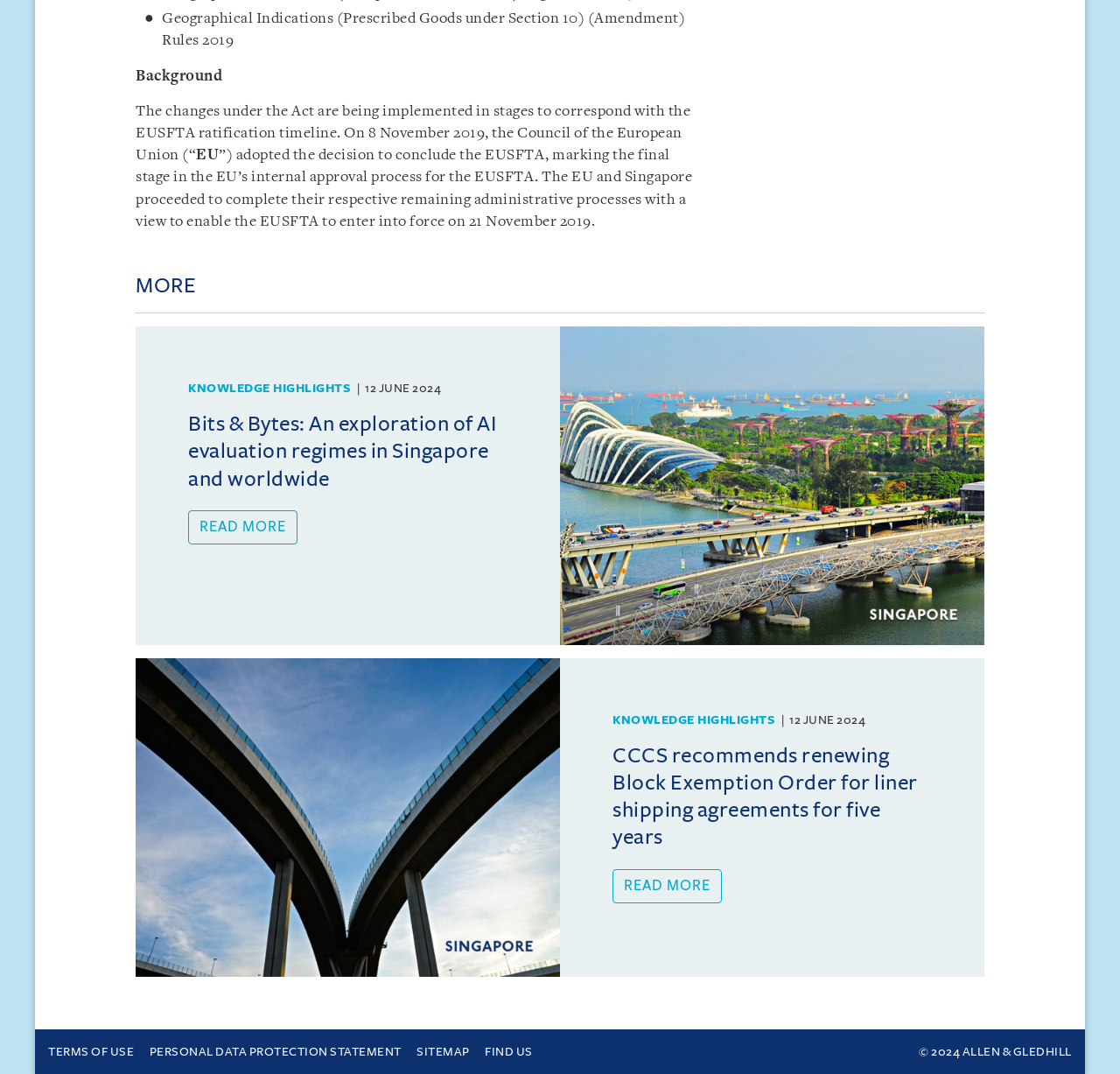What is the title of the rules being amended?
Respond with a short answer, either a single word or a phrase, based on the image.

Geographical Indications (Prescribed Goods under Section 10) (Amendment) Rules 2019